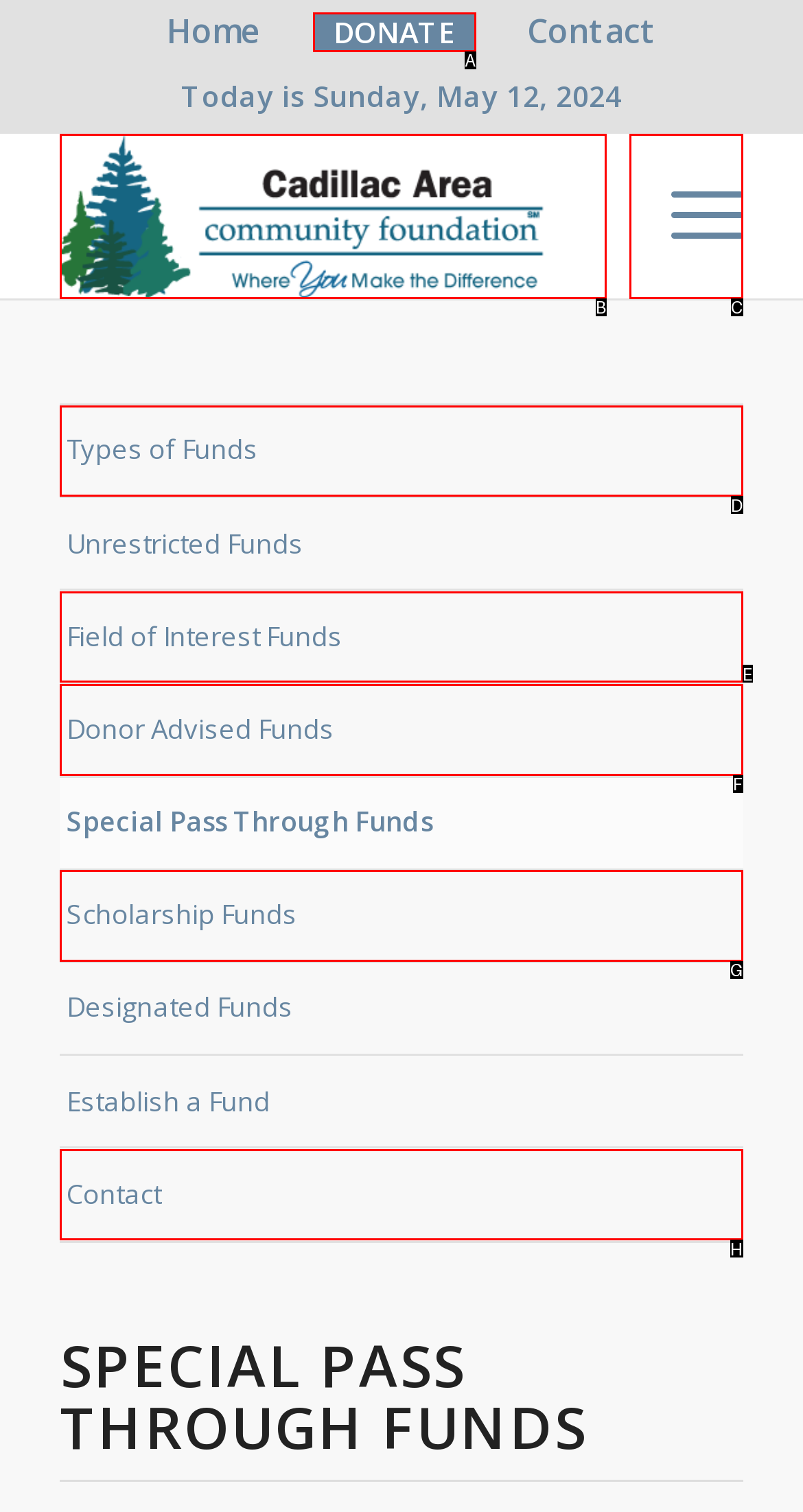Find the HTML element that corresponds to the description: Contact. Indicate your selection by the letter of the appropriate option.

H